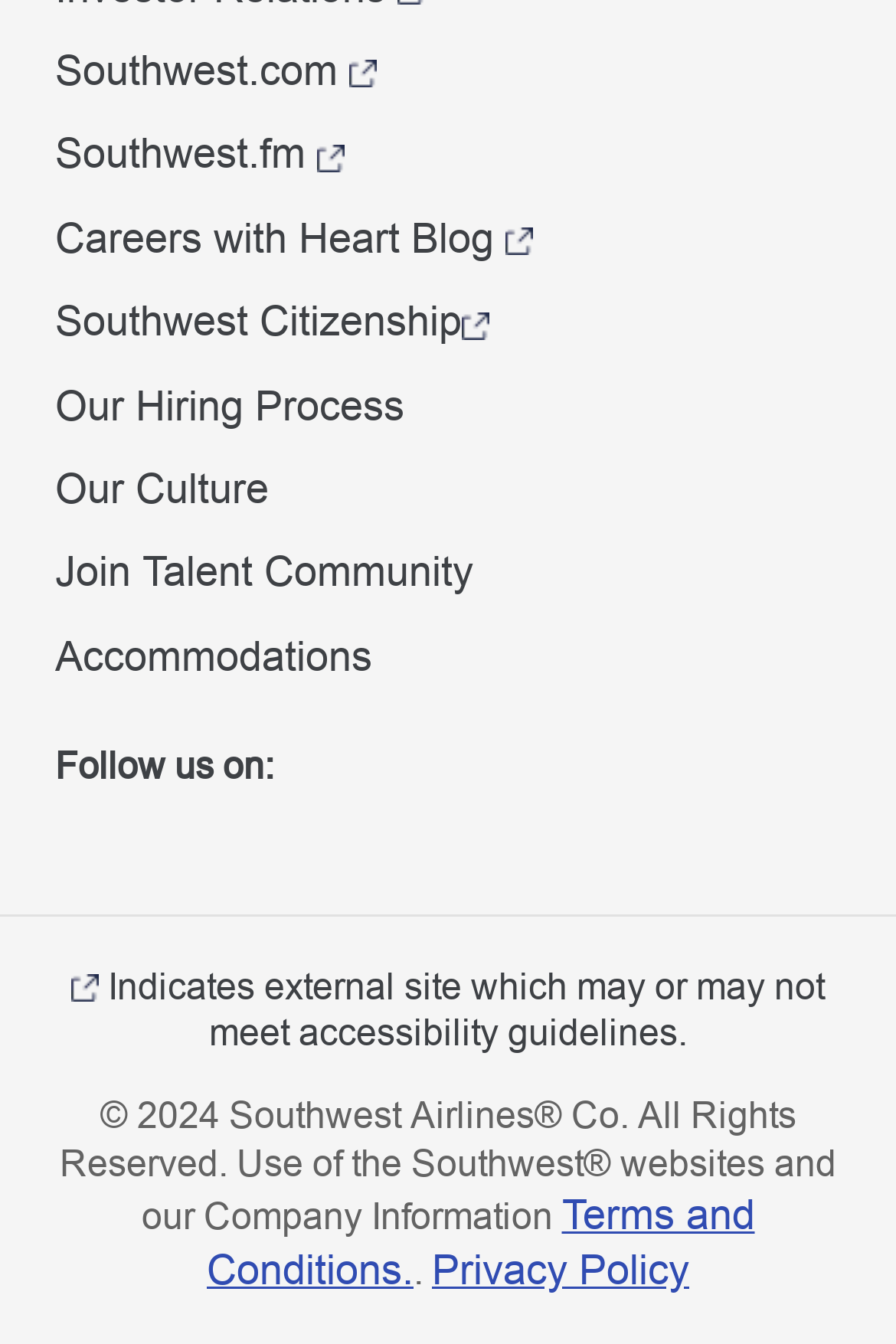What is the theme of the images?
Refer to the image and offer an in-depth and detailed answer to the question.

The images on the webpage show people working, with one image depicting a man smiling in the cockpit of an airplane and another image showing a woman smiling at her laptop. These images suggest that the webpage is related to careers or jobs.